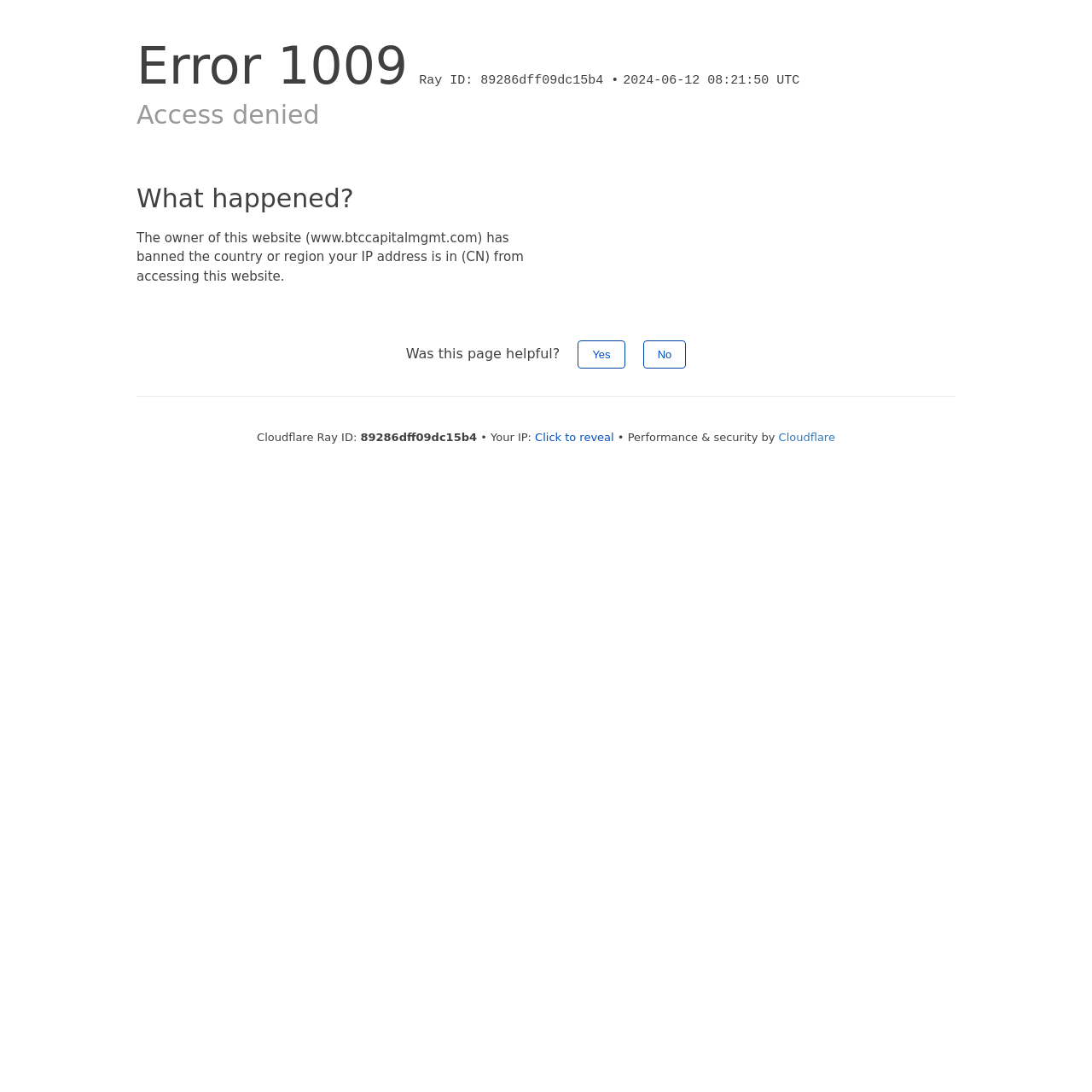Give a detailed account of the webpage's layout and content.

The webpage displays an error message, "Access denied", in a prominent heading at the top center of the page. Below this heading, there is a smaller heading, "Error 1009", located near the top left corner. 

To the right of the "Error 1009" heading, there are two lines of text: "Ray ID: 89286dff09dc15b4 •" and "2024-06-12 08:21:50 UTC", which are positioned close to the top of the page.

Below the "Access denied" heading, there is another heading, "What happened?", located near the top left corner. Under this heading, a paragraph of text explains that the website owner has banned the country or region associated with the user's IP address from accessing the website.

Further down the page, there is a question, "Was this page helpful?", with two buttons, "Yes" and "No", positioned side by side to the right of the question.

Below the question, there are several lines of text, including "Cloudflare Ray ID: 89286dff09dc15b4 •", "Your IP:", and "Performance & security by Cloudflare". The "Your IP:" text is followed by a "Click to reveal" button. The "Cloudflare" text is a clickable link.

Overall, the webpage appears to be an error page, explaining why access to the website has been denied and providing some additional information about the error.